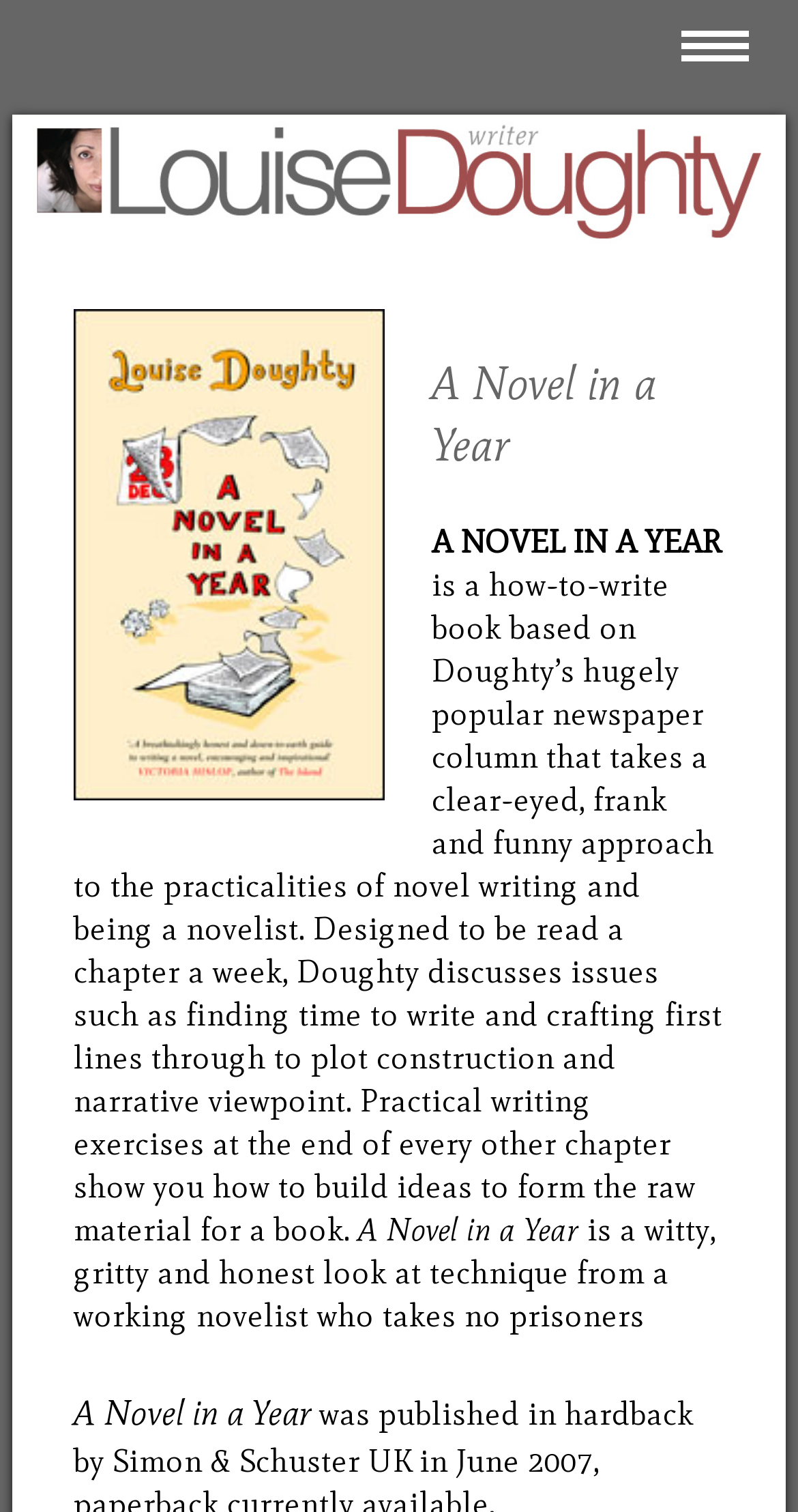Use a single word or phrase to answer the following:
What is the book about?

novel writing